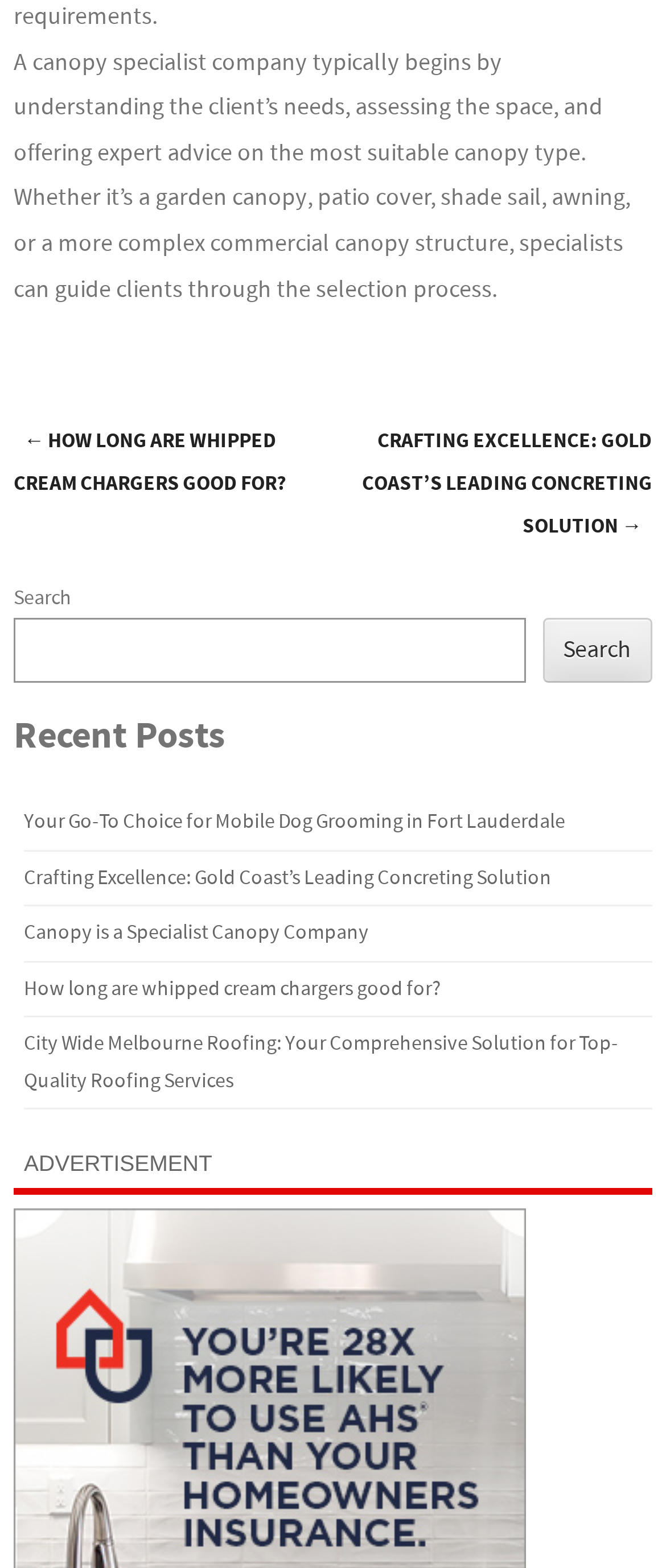Locate the bounding box coordinates of the clickable area needed to fulfill the instruction: "Search for something".

[0.021, 0.394, 0.789, 0.435]